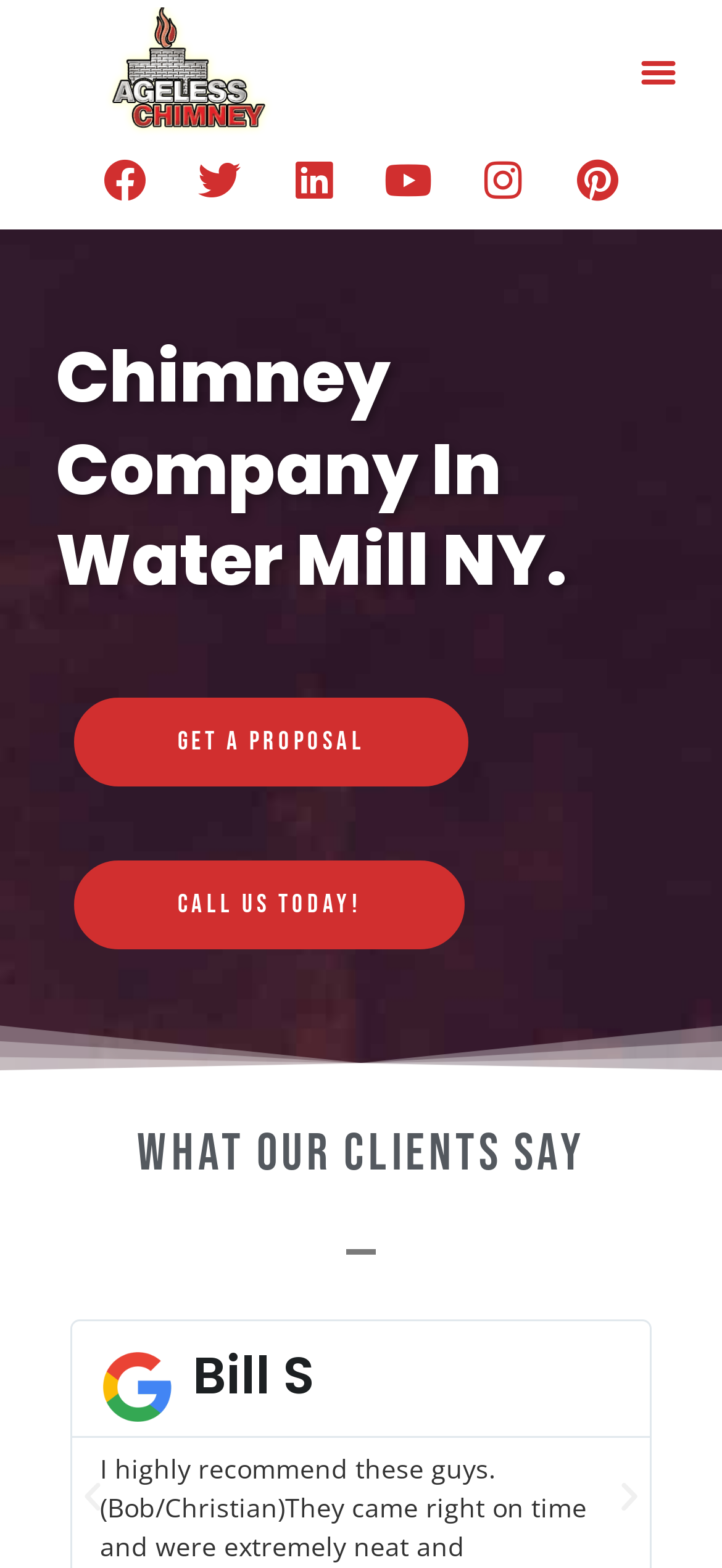From the element description: "Get a Proposal", extract the bounding box coordinates of the UI element. The coordinates should be expressed as four float numbers between 0 and 1, in the order [left, top, right, bottom].

[0.103, 0.445, 0.649, 0.502]